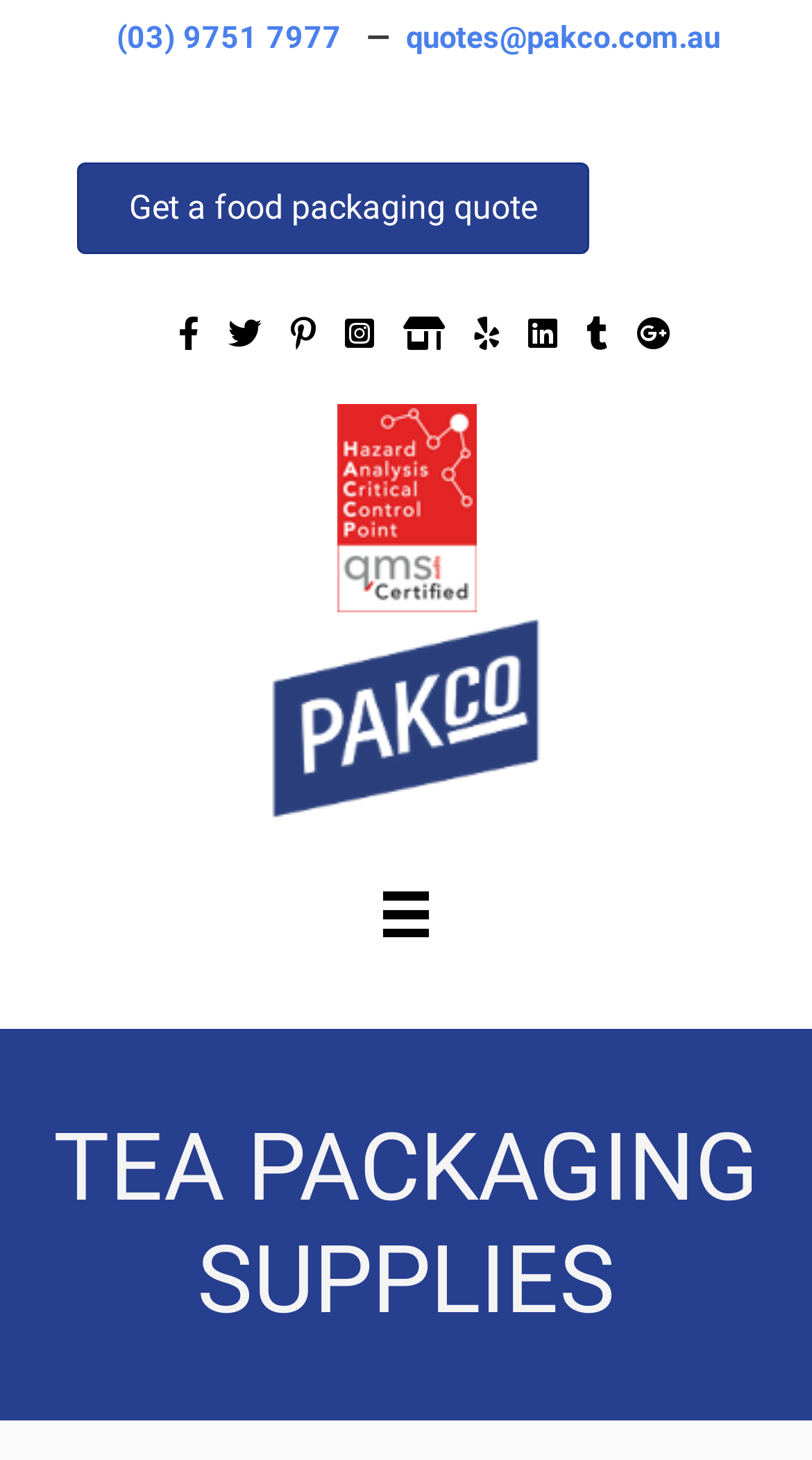Please provide the bounding box coordinates for the UI element as described: "quotes@pakco.com.au". The coordinates must be four floats between 0 and 1, represented as [left, top, right, bottom].

[0.5, 0.013, 0.887, 0.039]